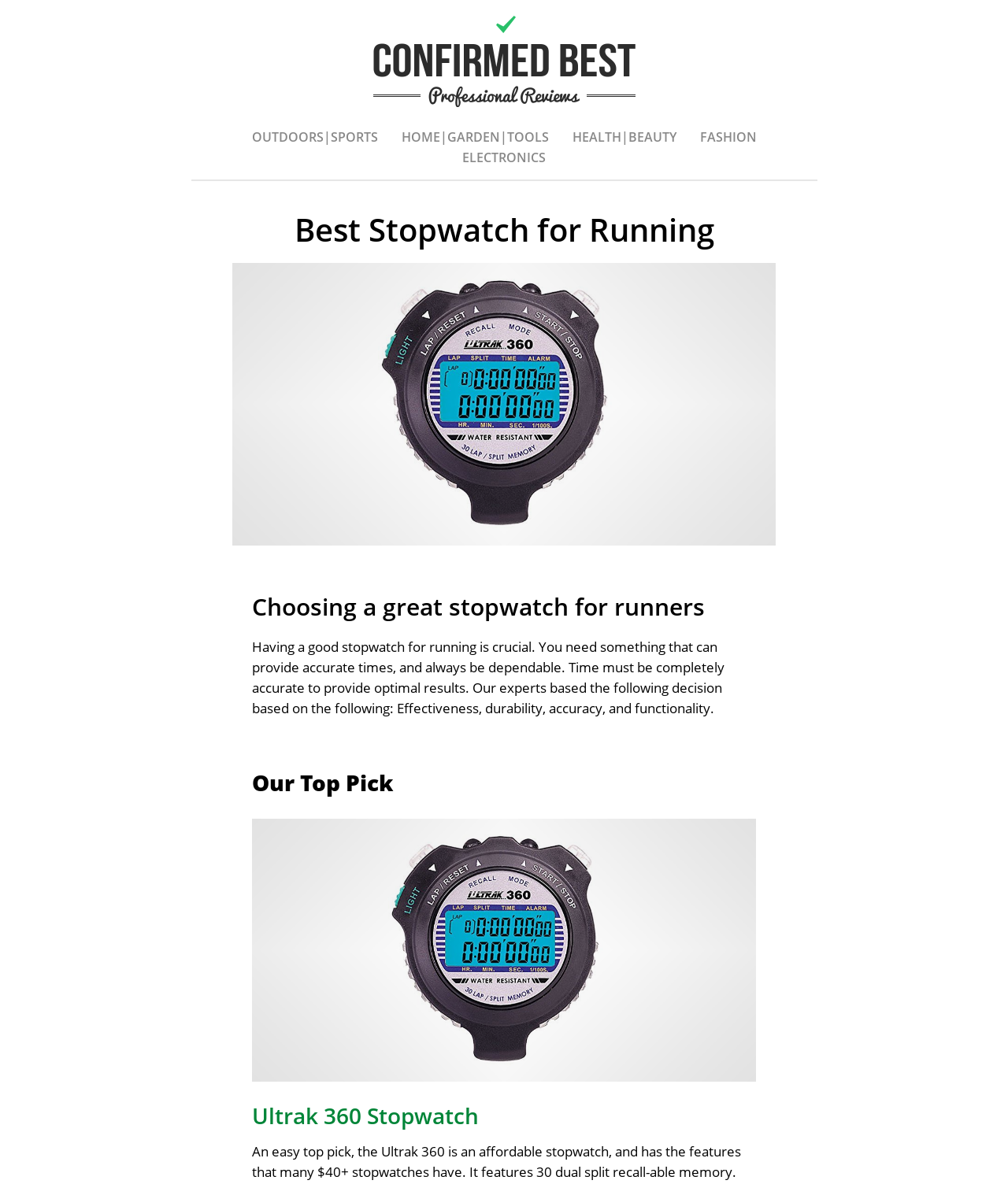Offer a detailed explanation of the webpage layout and contents.

The webpage is about reviewing the best stopwatches for running. At the top, there is a link to "ConfirmedBest" accompanied by an image, which is positioned slightly above the center of the page. Below this, there are five links to different categories: "OUTDOORS|SPORTS", "HOME|GARDEN|TOOLS", "HEALTH|BEAUTY", "FASHION", and "ELECTRONICS", which are aligned horizontally and take up about half of the page's width.

The main content of the page starts with a heading "Best Stopwatch for Running" followed by a link to "Ultrak 360 Stopwatch" with an accompanying image. The image is positioned to the right of the link. 

Below this, there is a heading "Choosing a great stopwatch for runners" followed by a paragraph of text that explains the importance of having a good stopwatch for running and the criteria used to make the selection. This text is positioned roughly in the middle of the page.

Further down, there is a heading "Our Top Pick" followed by a link to "Get Ultrak 360 Stopwatch on Amazon" and another heading with the same text. The second link is positioned slightly below the first one.